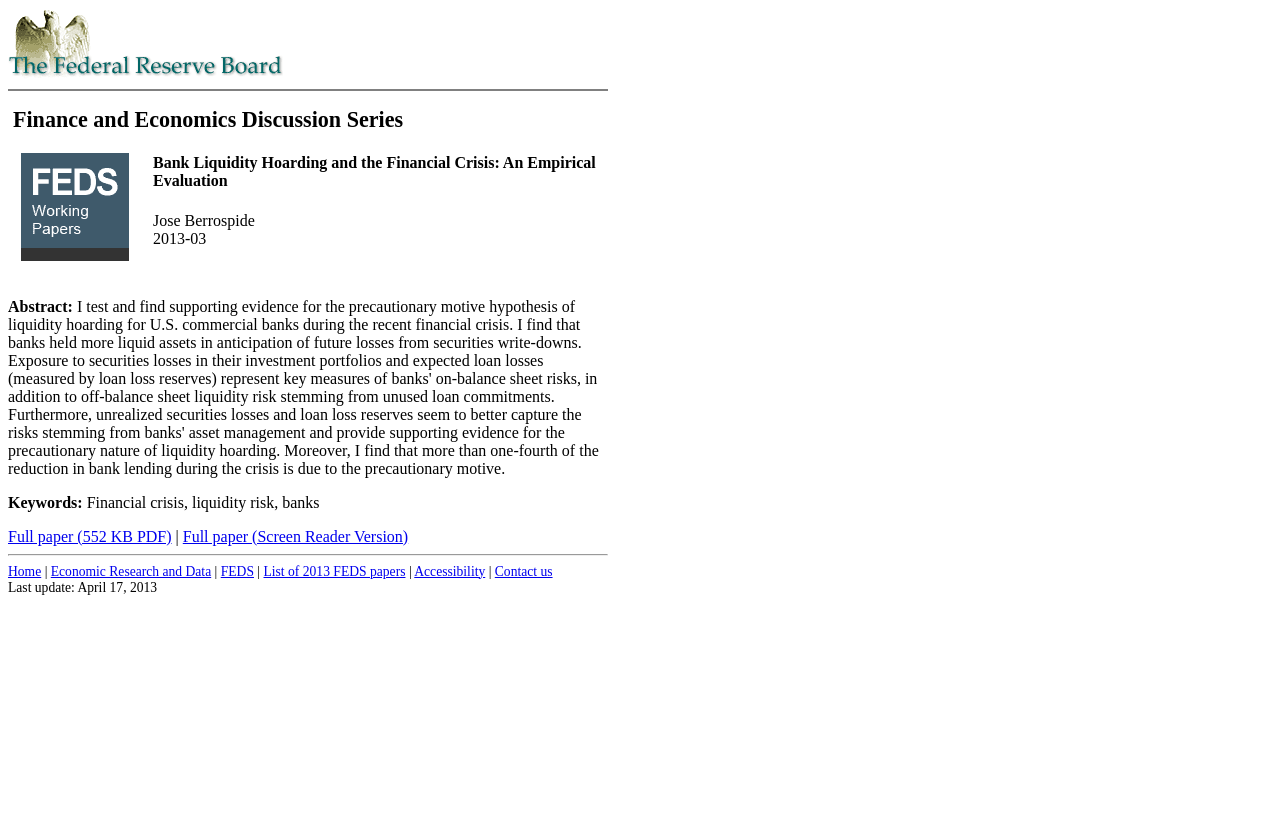Provide your answer in a single word or phrase: 
What is the logo on the top left?

FRB logo